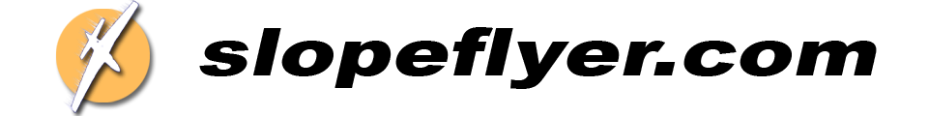What is the purpose of the visual identity?
Craft a detailed and extensive response to the question.

The visual identity of the logo is tailored to attract a community of passionate flyers and serve as a welcoming entry point for visitors seeking information, resources, and camaraderie in the world of slope soaring. The modern font style and the incorporation of a glider in flight create a dynamic and exciting visual identity that appeals to enthusiasts of the sport.